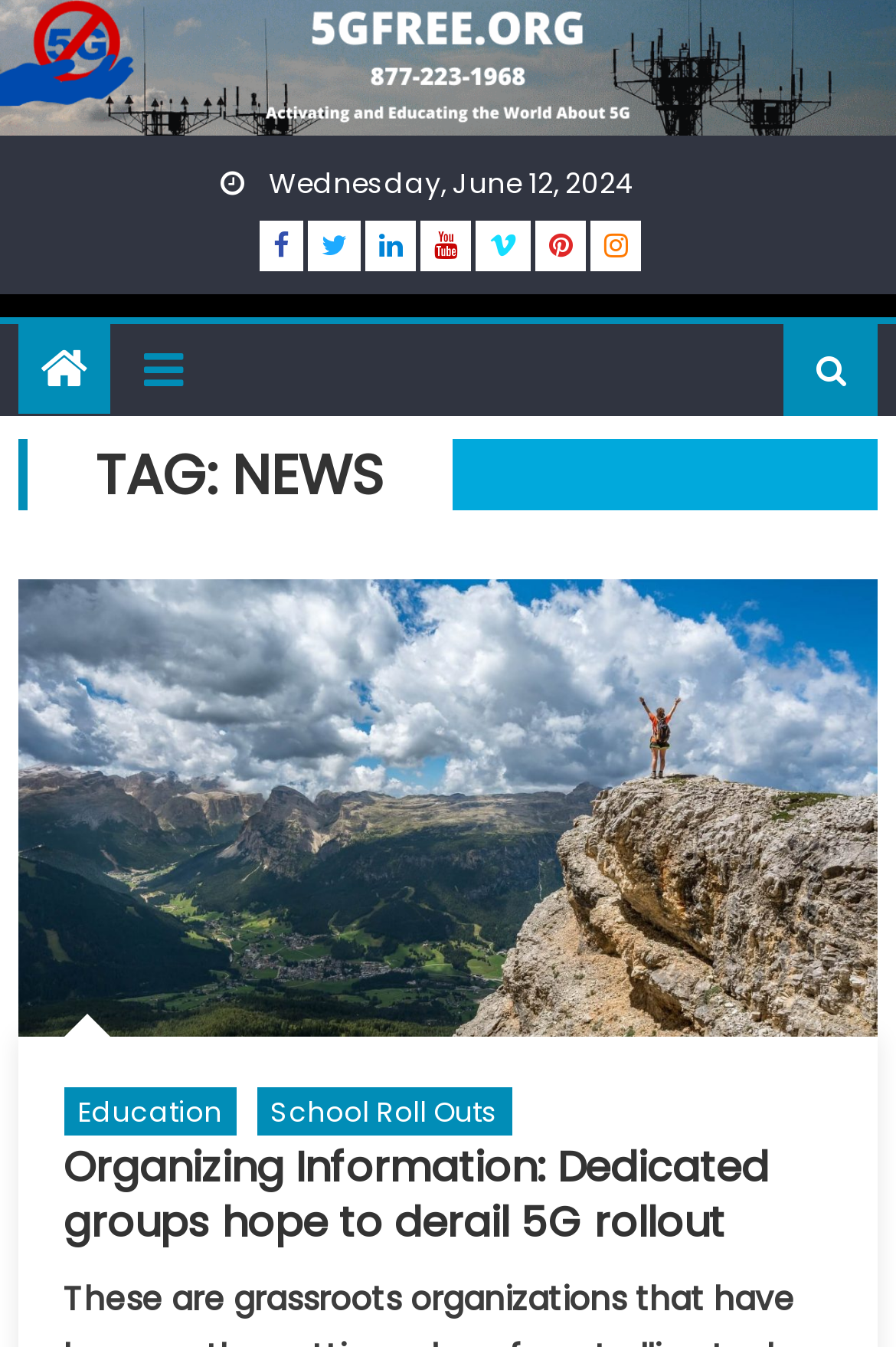Explain the webpage in detail, including its primary components.

The webpage is about news related to 5G, specifically from the organization 5gfree.org. At the top left corner, there is a link to skip to the content. Next to it, there is a link to the organization's website, accompanied by an image of the organization's logo. 

Below these elements, the current date, "Wednesday, June 12, 2024", is displayed. To the right of the date, there are several social media links, represented by icons, arranged horizontally. 

Further down, there is a section with a heading "TAG: NEWS". Below this heading, there is a link to an article titled "Organizing Information: Dedicated groups hope to derail 5G rollout", which takes up most of the page's width. This article is accompanied by a figure, likely an image. 

At the bottom of the page, there are two columns of links. The left column has a link to "Education" and "School Roll Outs", while the right column has a heading with the same title as the article mentioned earlier, and a link to the same article.